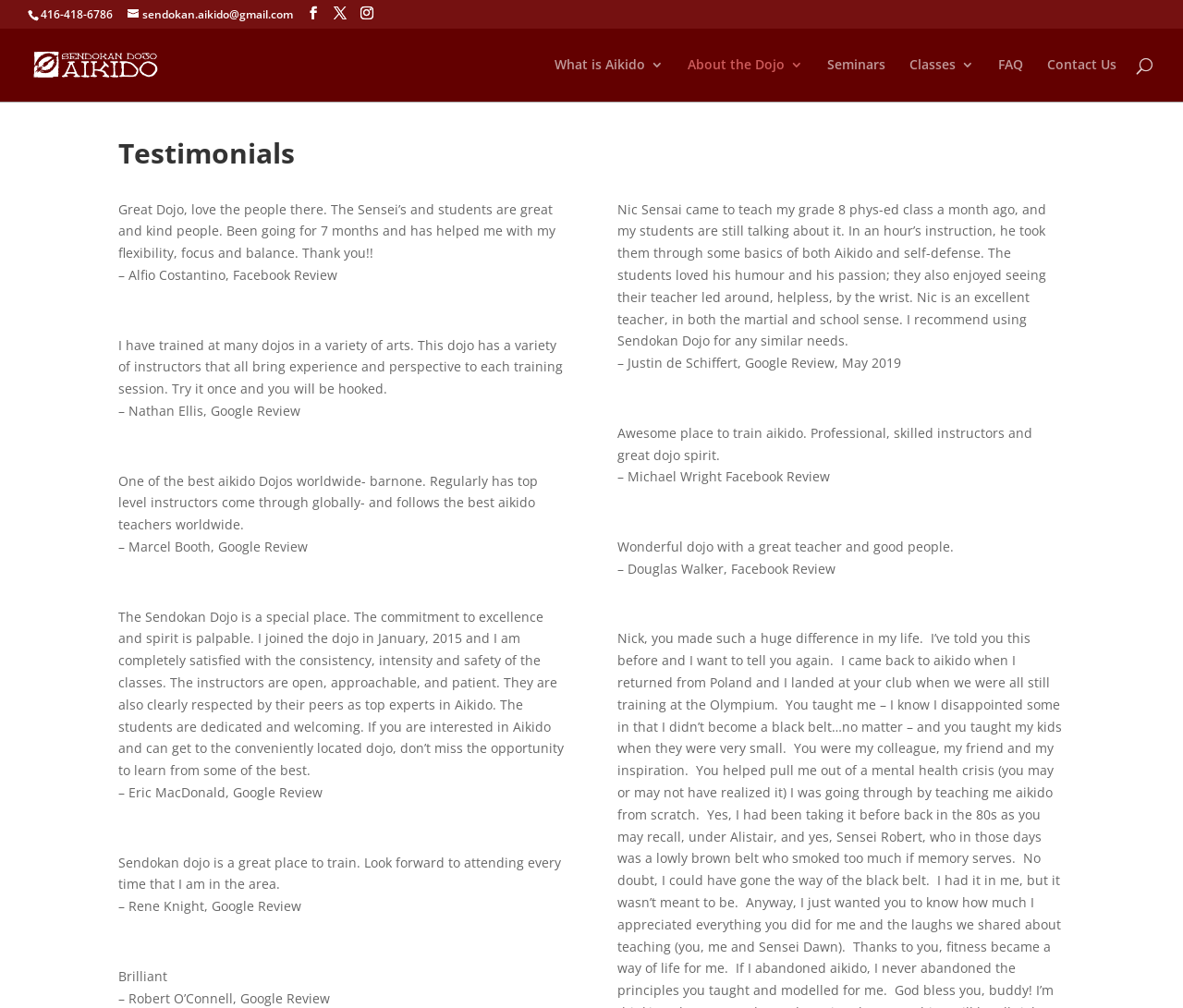Can you provide the bounding box coordinates for the element that should be clicked to implement the instruction: "Search for something"?

[0.053, 0.027, 0.953, 0.029]